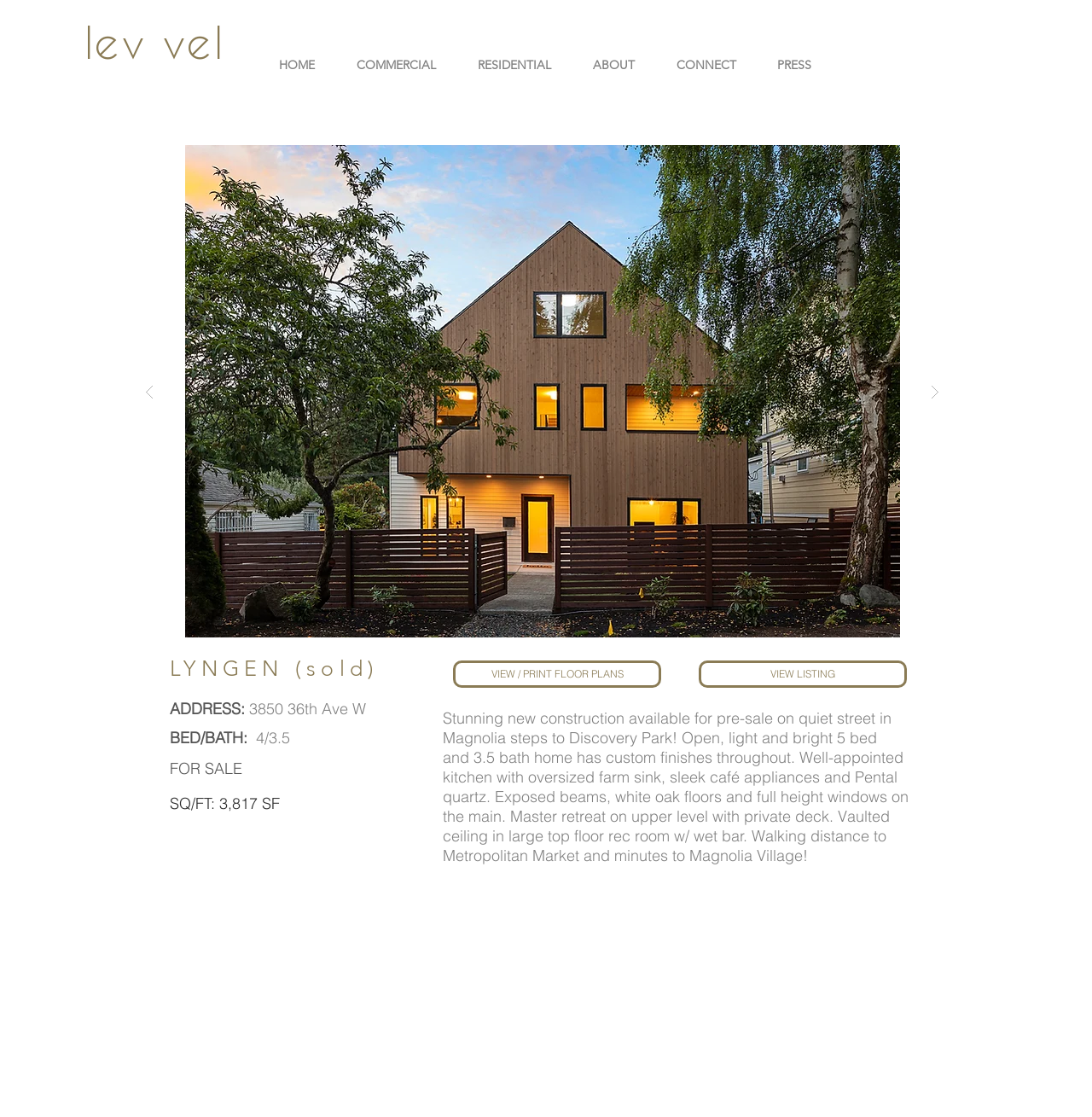What is the location of the property?
Answer the question with a detailed explanation, including all necessary information.

The location of the property is mentioned in the description as 'quiet street in Magnolia steps to Discovery Park', which indicates that the property is located in the Magnolia neighborhood.